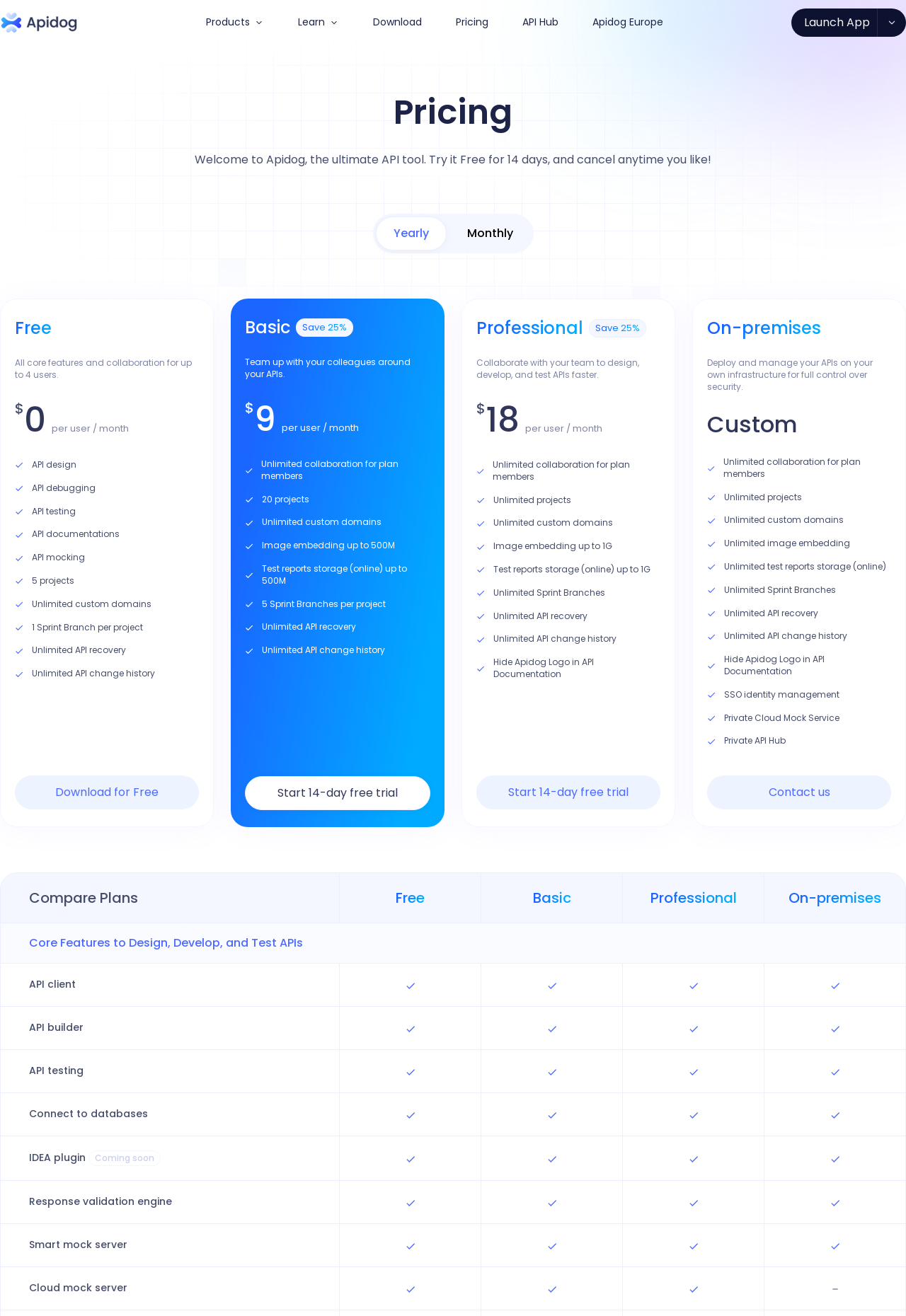Provide a single word or phrase to answer the given question: 
What is the maximum number of projects supported in the basic plan?

20